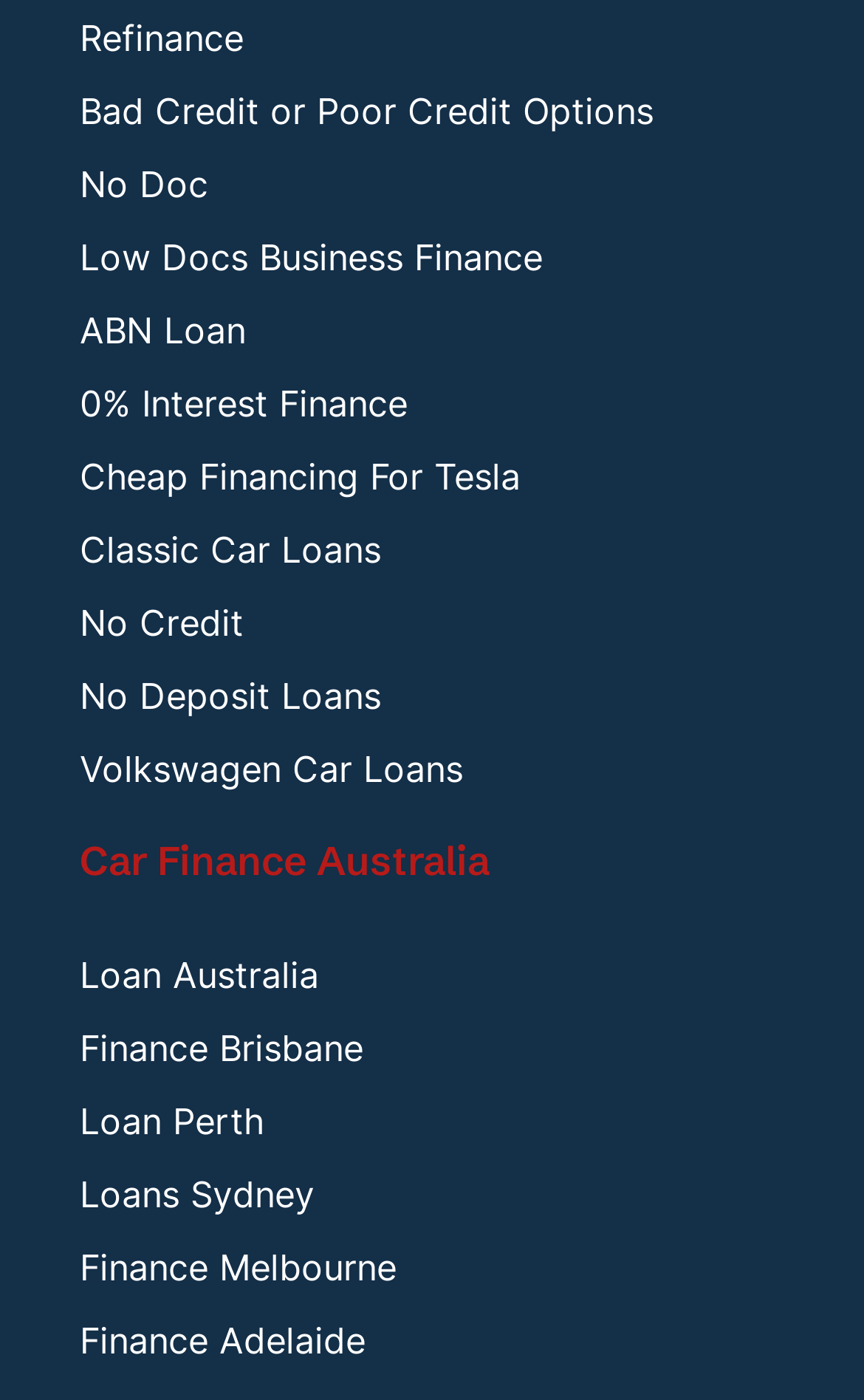Identify the bounding box coordinates of the region I need to click to complete this instruction: "Check out Loan Australia".

[0.092, 0.676, 0.369, 0.714]